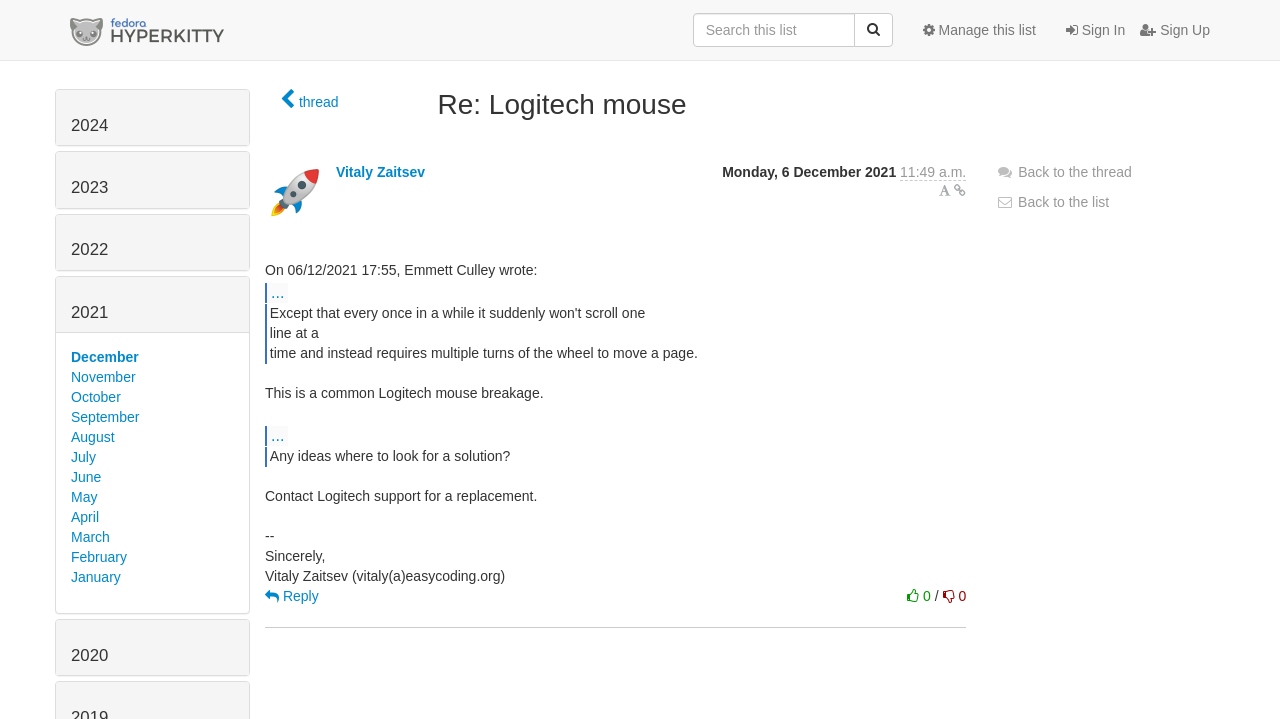Reply to the question with a single word or phrase:
What is the year of the first link in the webpage?

2024